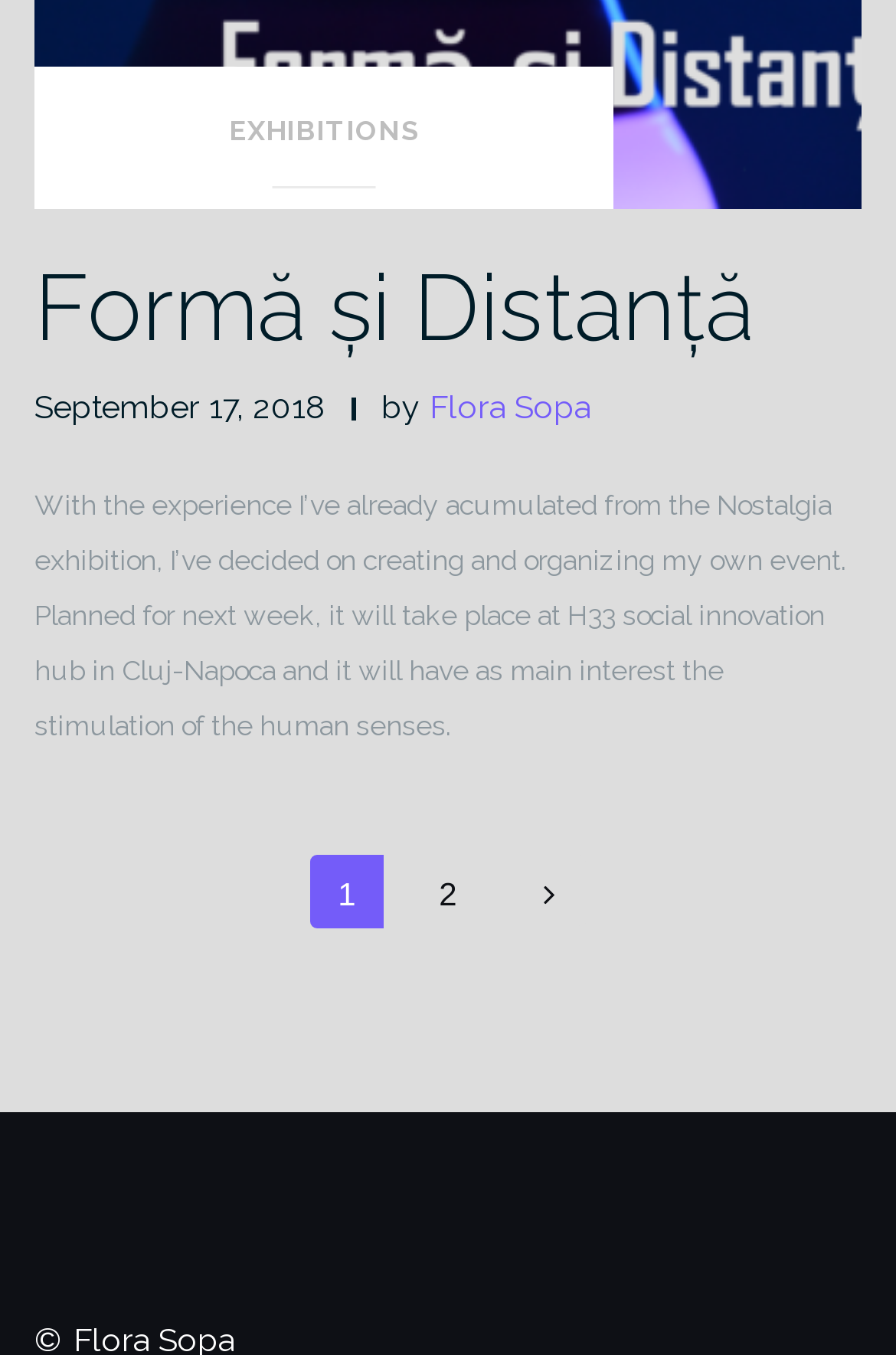What is the title of the current exhibition?
Look at the image and respond to the question as thoroughly as possible.

The title of the current exhibition can be found in the heading element with the text 'Formă și Distanță' which is located at the top of the webpage.